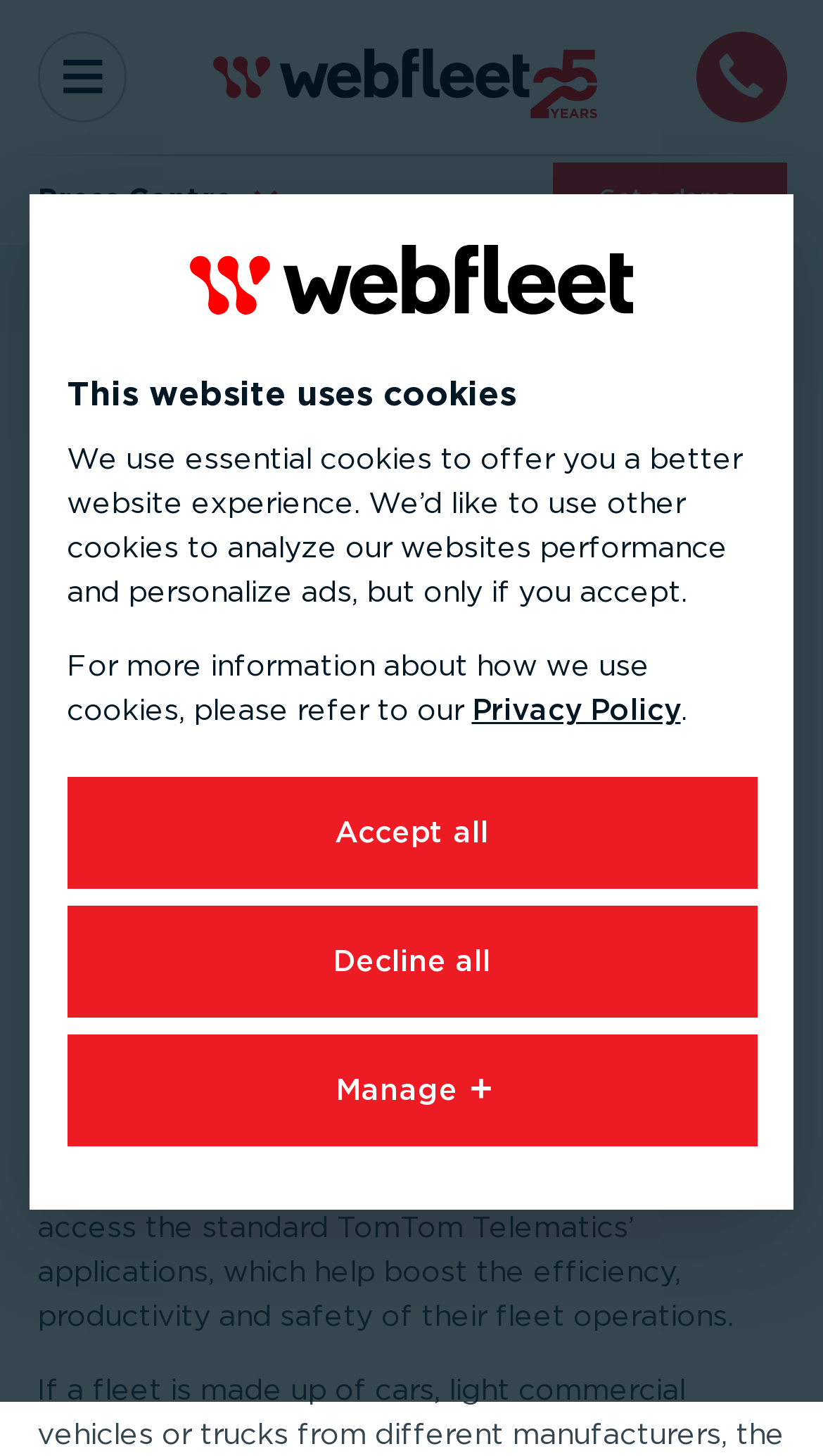What is the date mentioned in the webpage?
Based on the visual details in the image, please answer the question thoroughly.

By reading the StaticText element with the content 'Amsterdam, The Netherlands, 23 April 2019', I found that the webpage mentions a specific date, which is 23 April 2019.